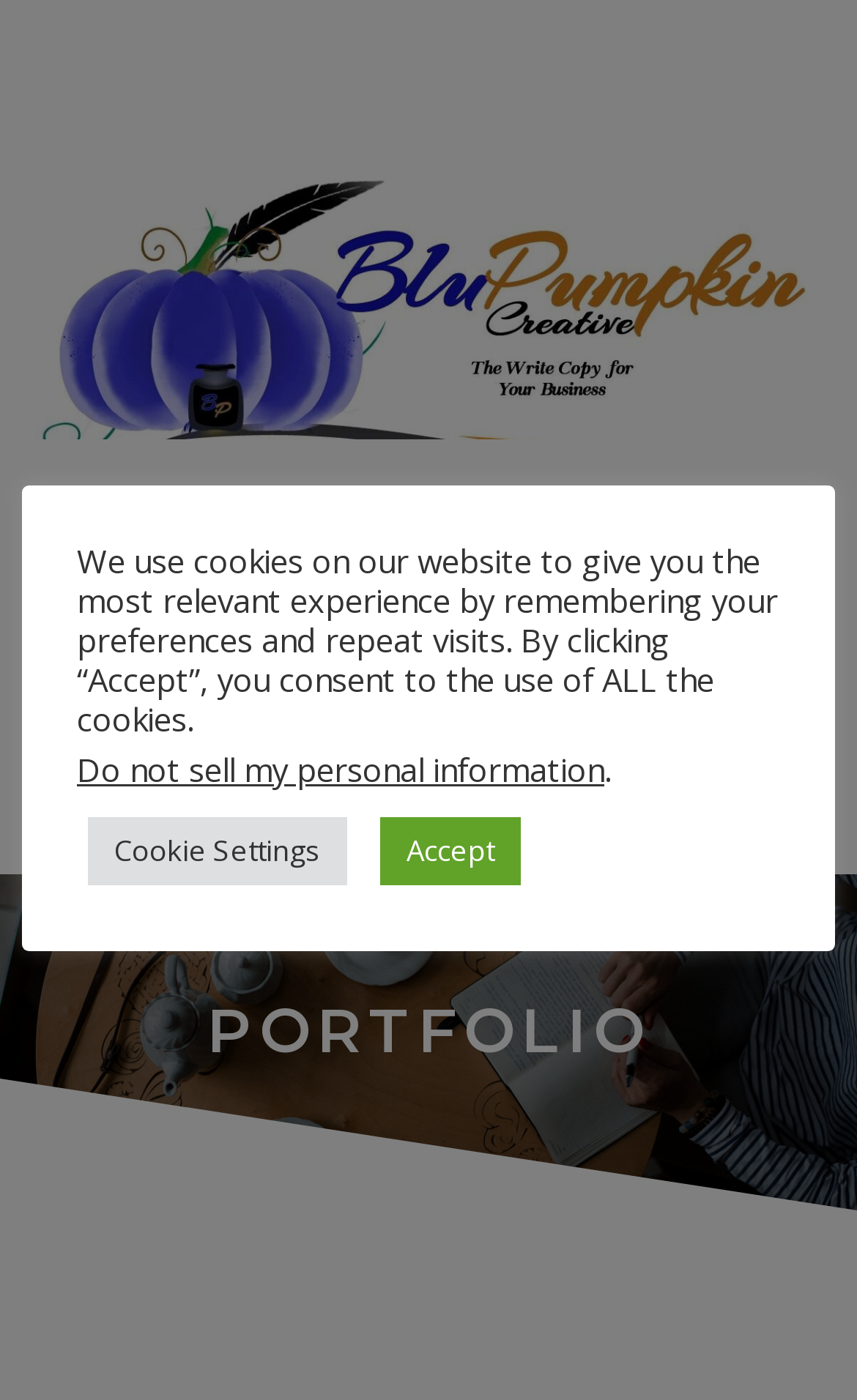How many buttons are there in the cookie section?
Please answer using one word or phrase, based on the screenshot.

2